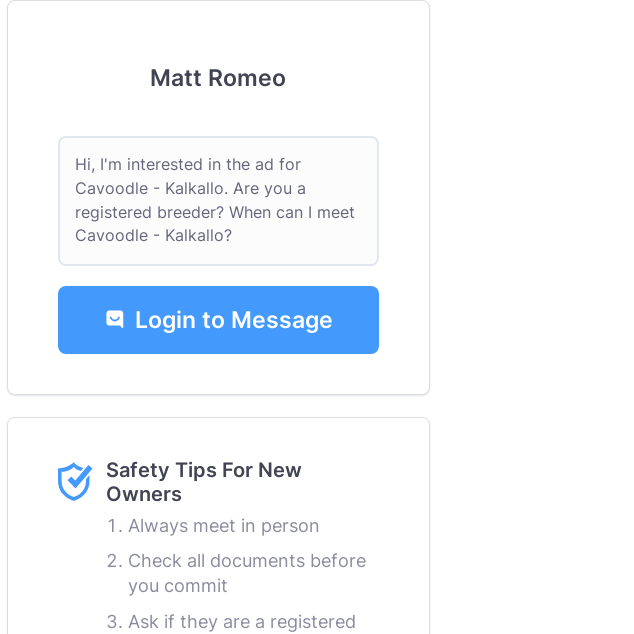Given the content of the image, can you provide a detailed answer to the question?
What is the purpose of the safety tips?

The safety tips outlined below the message box provide essential advice for new pet owners, such as always meeting in person, checking all necessary documents, and confirming the breeder's registration status, highlighting the importance of safety and diligence when adopting a new pet.